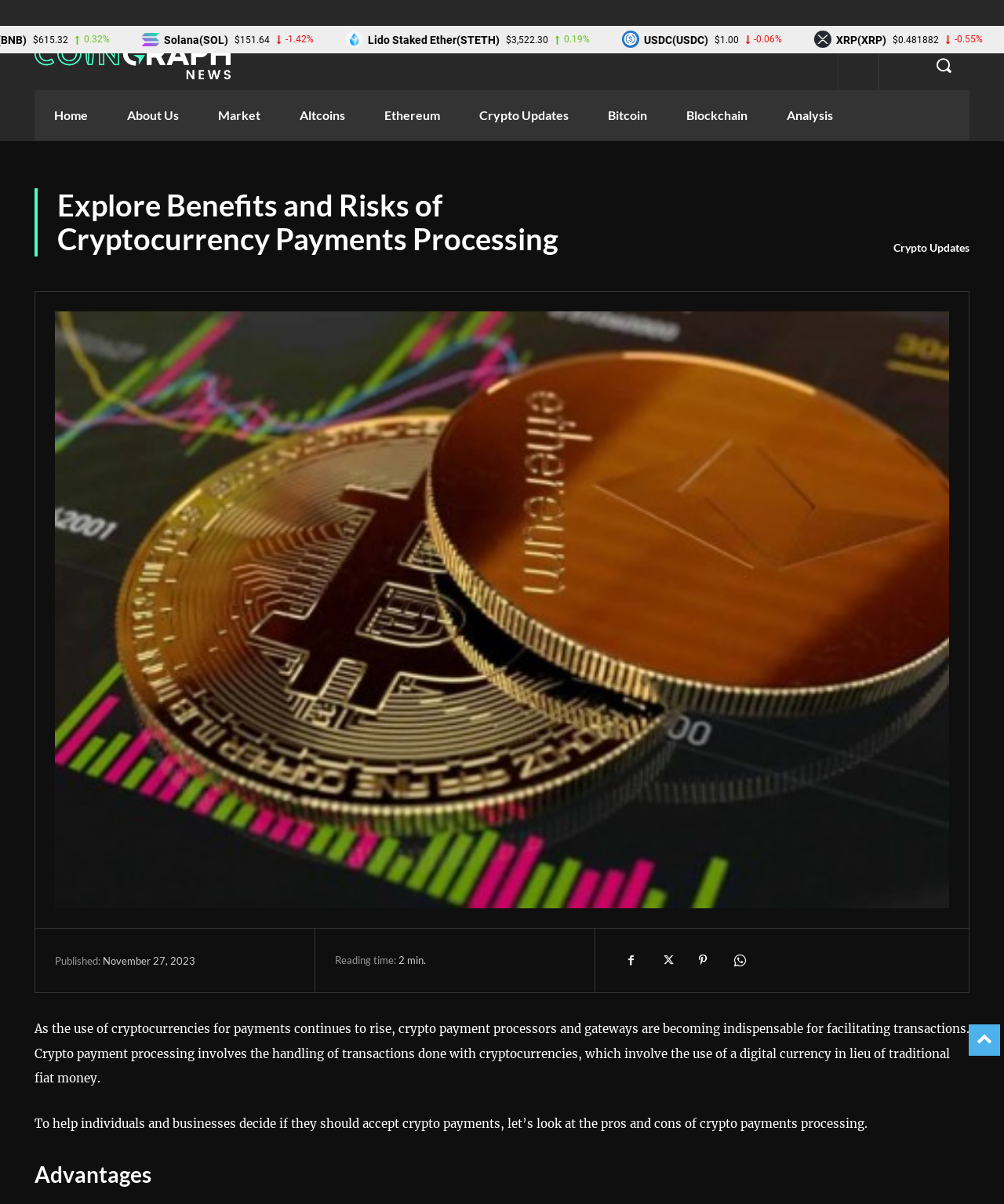Identify and provide the title of the webpage.

Explore Benefits and Risks of Cryptocurrency Payments Processing